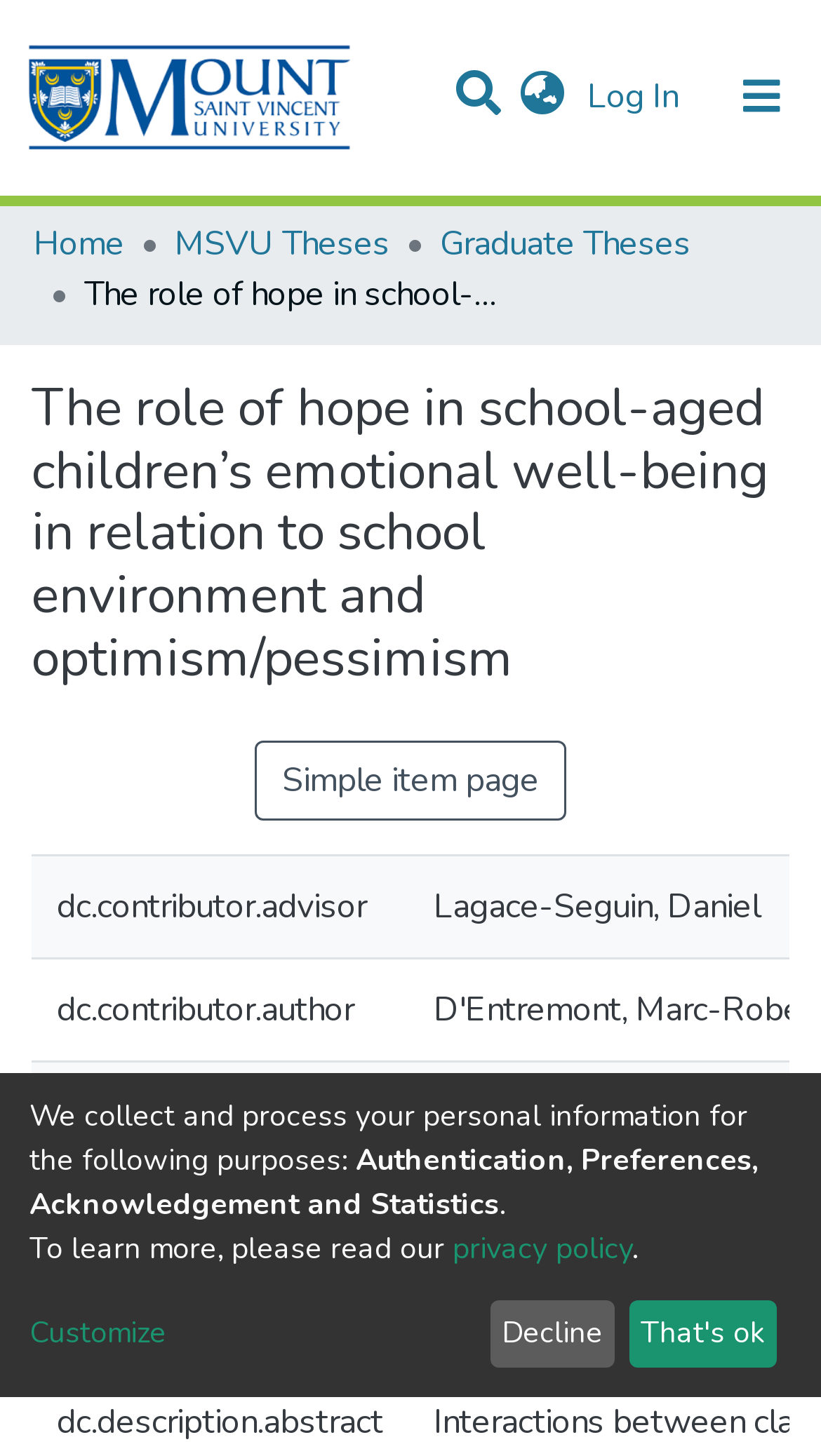Could you determine the bounding box coordinates of the clickable element to complete the instruction: "Click on Next Post"? Provide the coordinates as four float numbers between 0 and 1, i.e., [left, top, right, bottom].

None